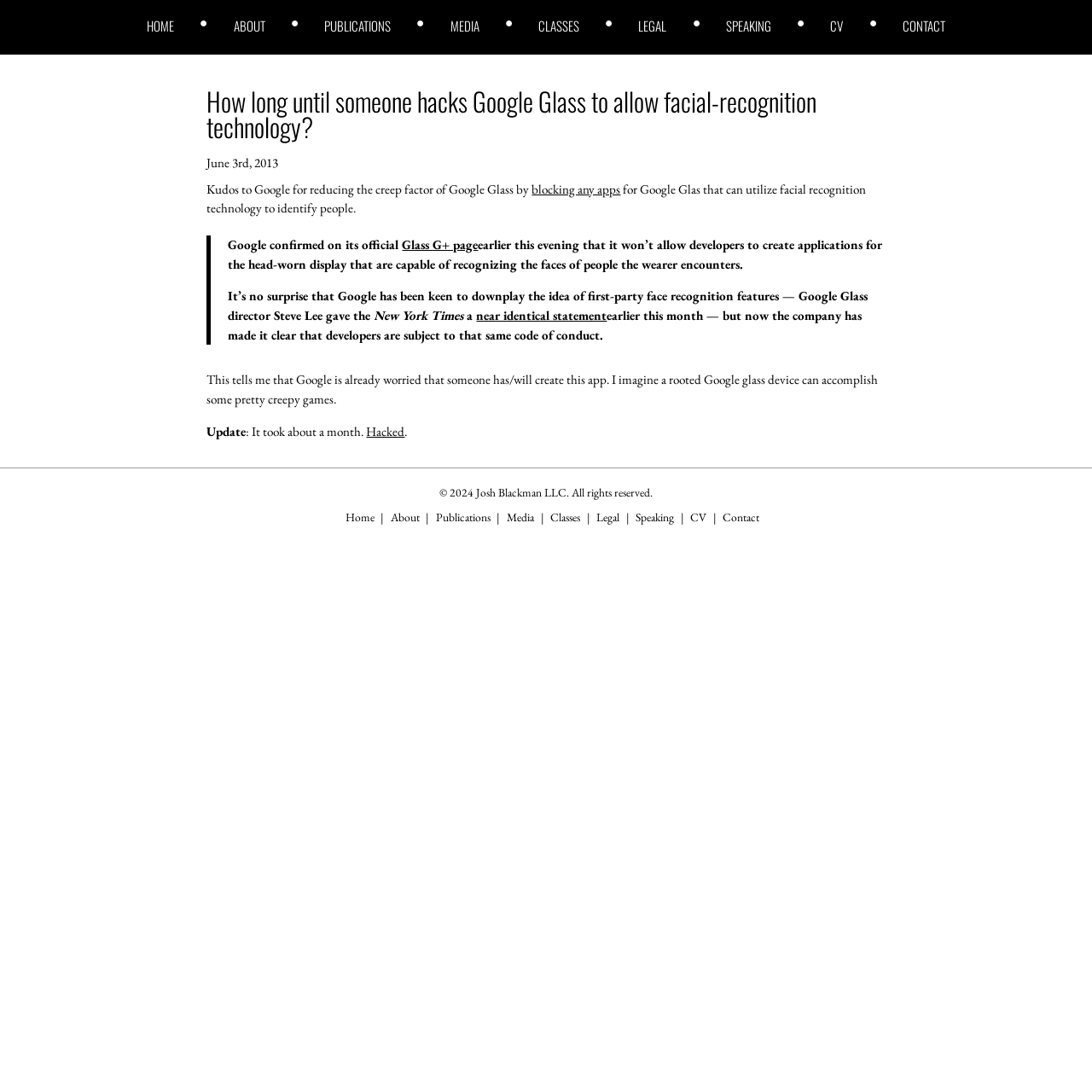Describe every aspect of the webpage comprehensively.

This webpage is a blog site for lawyer Josh Blackman. At the top, there is a navigation menu with 9 links: HOME, ABOUT, PUBLICATIONS, MEDIA, CLASSES, LEGAL, SPEAKING, CV, and CONTACT. These links are aligned horizontally and take up about a quarter of the screen's width.

Below the navigation menu, there is a main content area that occupies most of the screen. The content is an article titled "How long until someone hacks Google Glass to allow facial-recognition technology?" The title is a link and is followed by the date "June 3rd, 2013". The article discusses Google's decision to block apps that utilize facial recognition technology on Google Glass.

The article is divided into several paragraphs, with some links and a blockquote in between. The blockquote contains a statement from Google's official Glass G+ page, which confirms that the company won't allow developers to create applications that recognize faces. There are also links to external sources, such as the New York Times.

At the bottom of the page, there is a footer section with a copyright notice "© 2024 Josh Blackman LLC. All rights reserved." and a secondary navigation menu with the same 9 links as the top navigation menu.